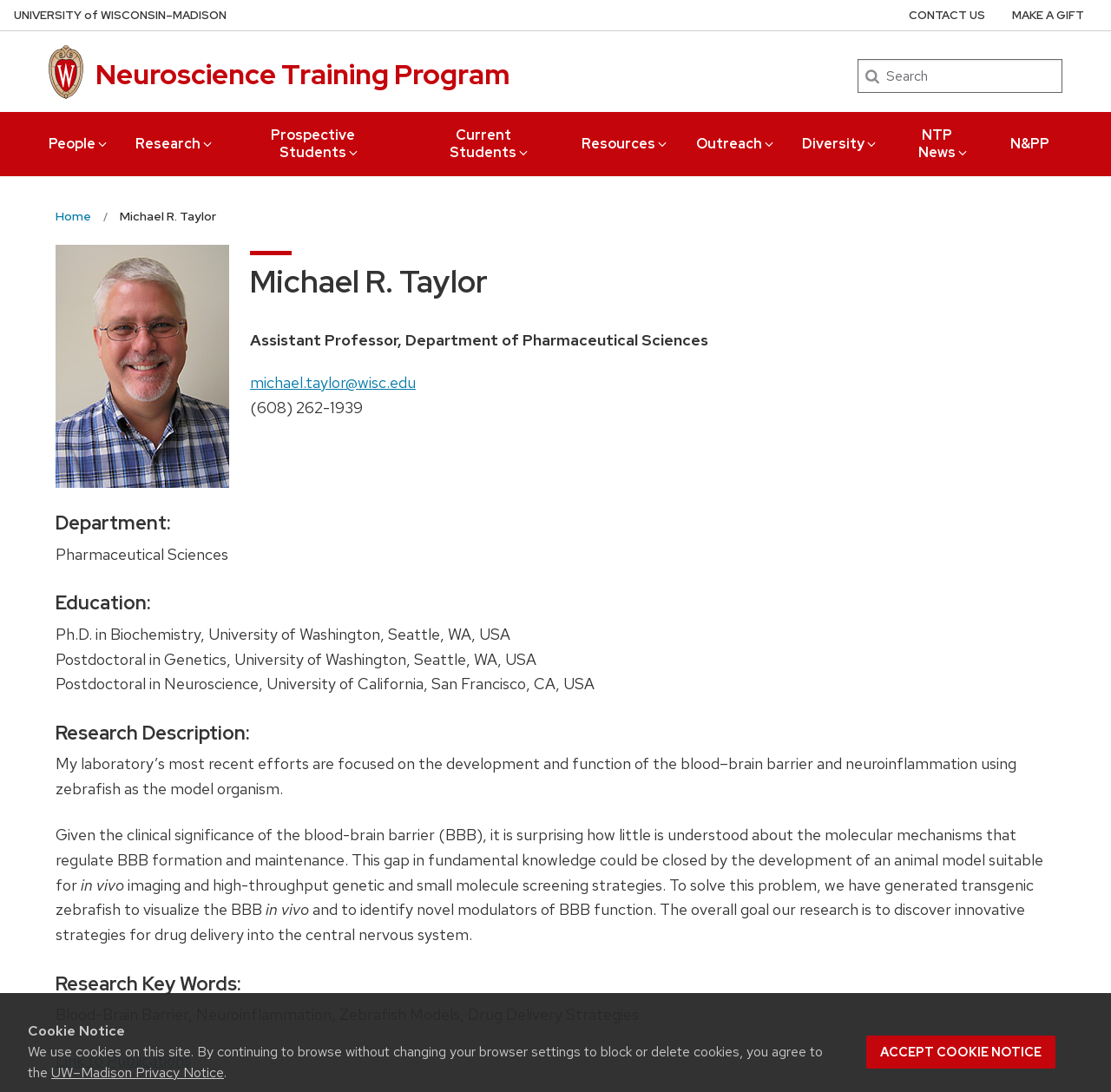Determine the bounding box coordinates for the area that should be clicked to carry out the following instruction: "Go to Neuroscience Training Program homepage".

[0.086, 0.051, 0.458, 0.085]